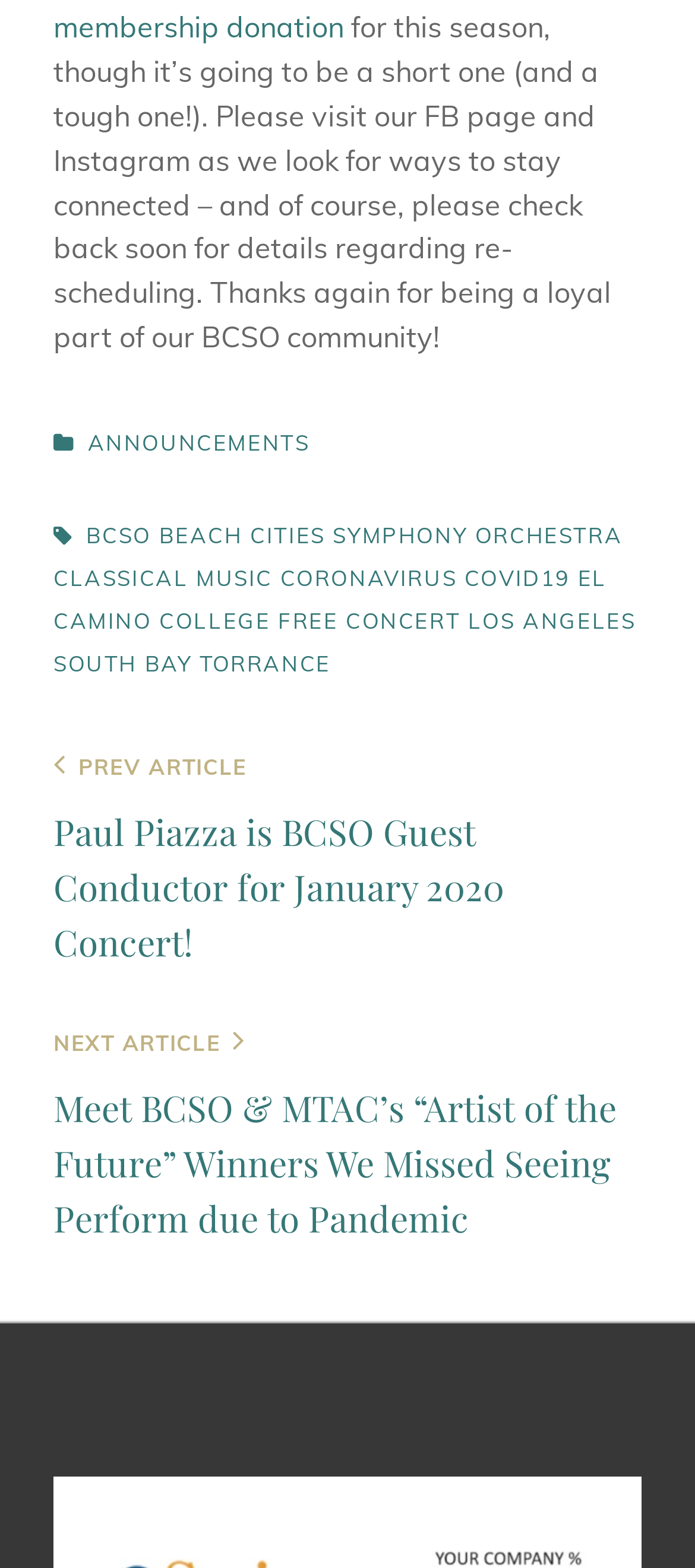Analyze the image and provide a detailed answer to the question: What is the name of the college mentioned?

The answer can be found in the footer section of the webpage, where there is a link with the text 'EL CAMINO COLLEGE'.